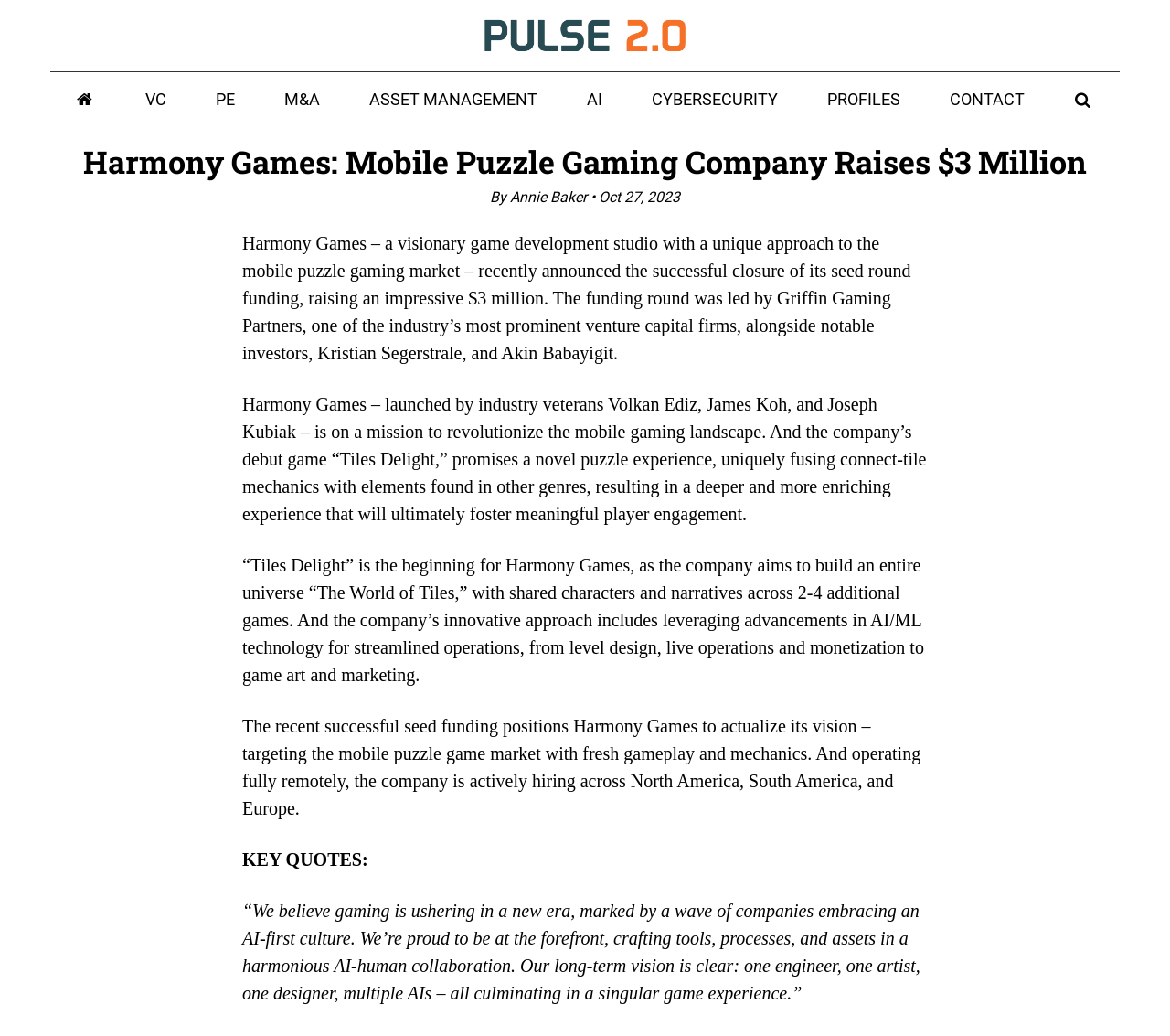Highlight the bounding box coordinates of the element that should be clicked to carry out the following instruction: "Go to VC". The coordinates must be given as four float numbers ranging from 0 to 1, i.e., [left, top, right, bottom].

[0.103, 0.069, 0.163, 0.115]